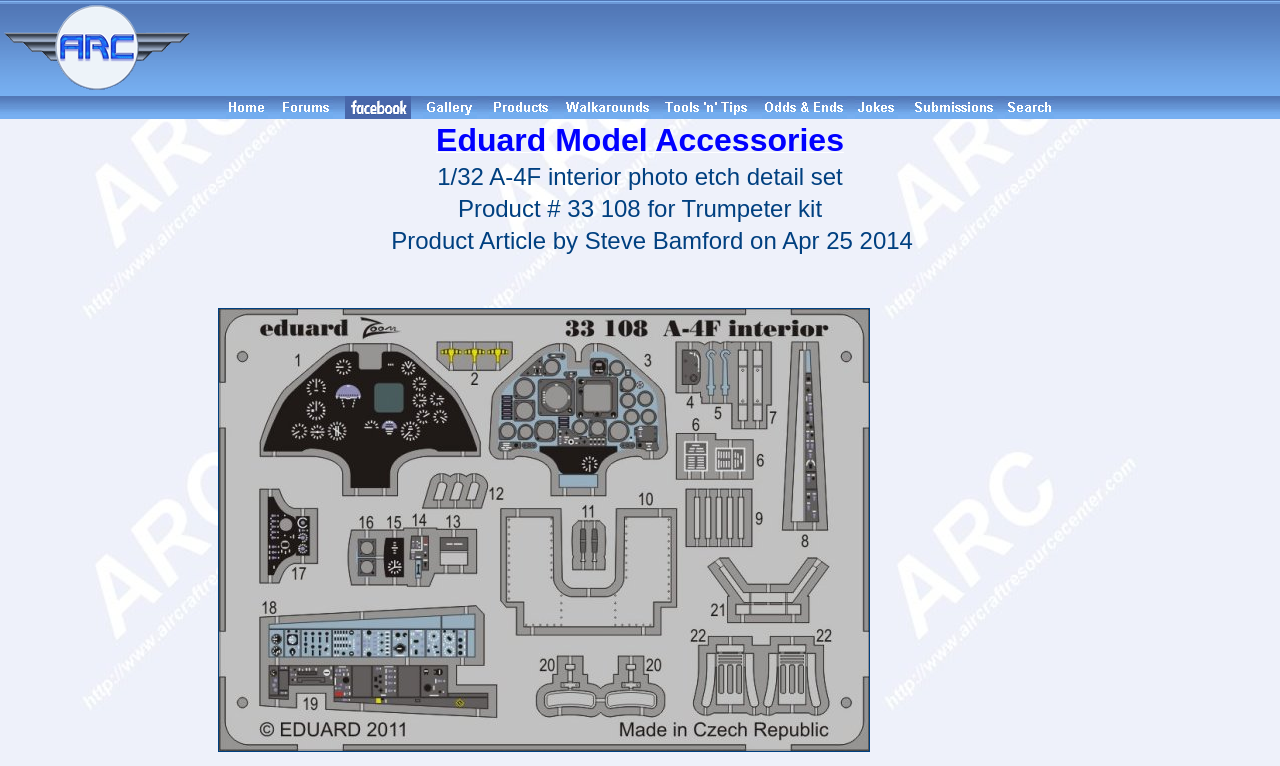What is the scale of the product?
Please provide a single word or phrase based on the screenshot.

1/32